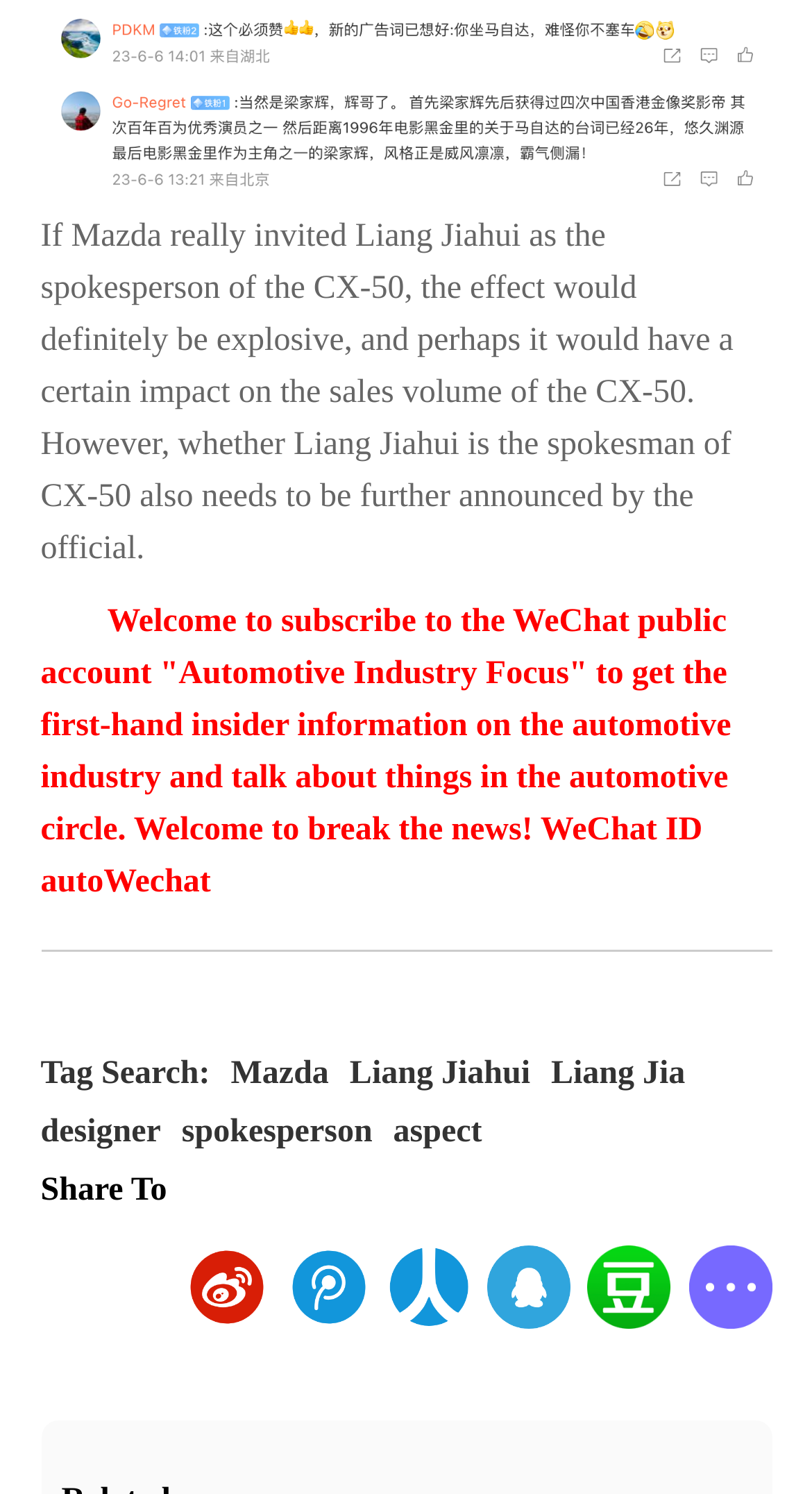Identify the bounding box coordinates for the UI element described by the following text: "Mazda". Provide the coordinates as four float numbers between 0 and 1, in the format [left, top, right, bottom].

[0.284, 0.706, 0.405, 0.732]